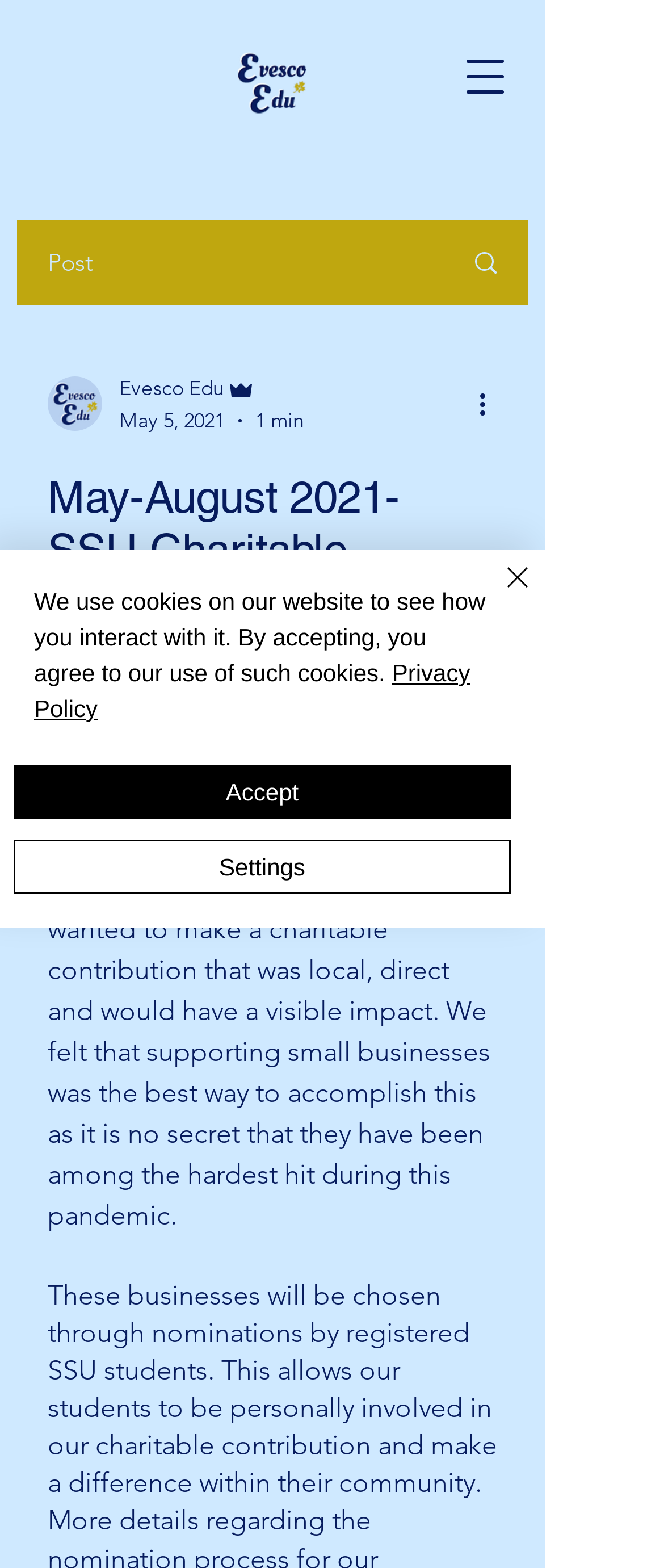Please identify the bounding box coordinates of the area I need to click to accomplish the following instruction: "Open navigation menu".

[0.679, 0.027, 0.782, 0.071]